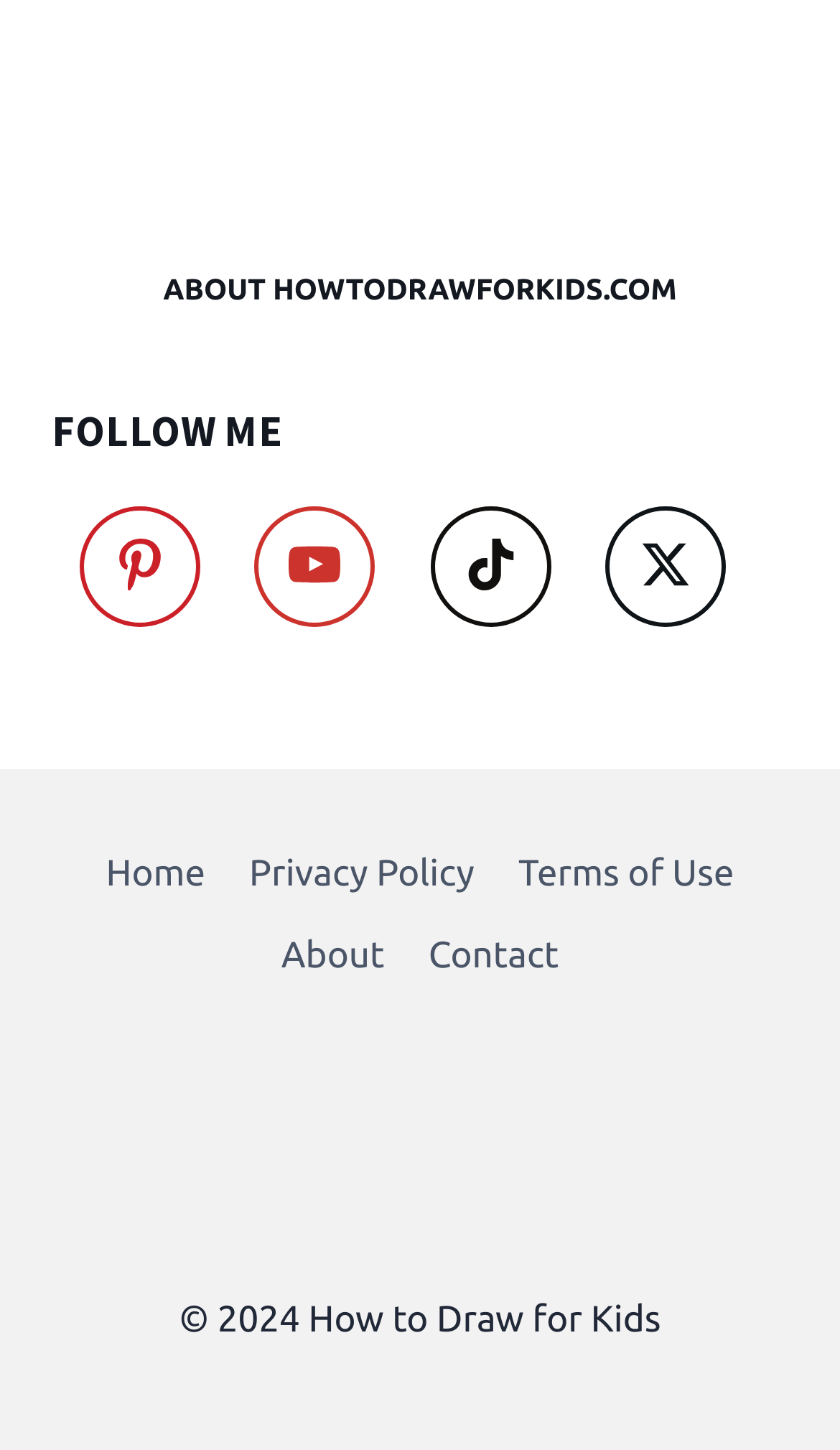What are the navigation links in the footer?
Give a detailed response to the question by analyzing the screenshot.

I determined the navigation links by examining the links within the navigation element with the description 'Footer Navigation', which contains links with text 'Home', 'Privacy Policy', 'Terms of Use', 'About', and 'Contact'.